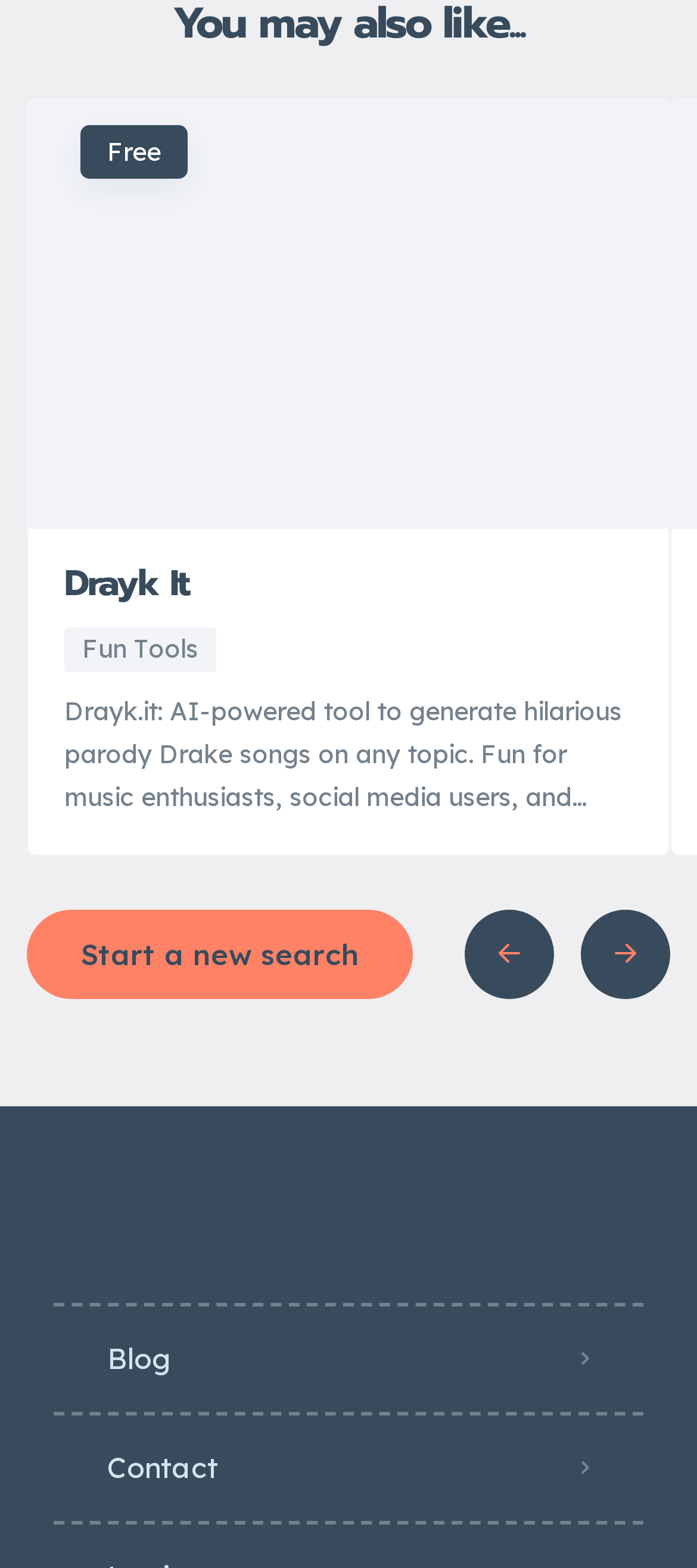Find and provide the bounding box coordinates for the UI element described with: "Contact".

[0.077, 0.902, 0.923, 0.972]